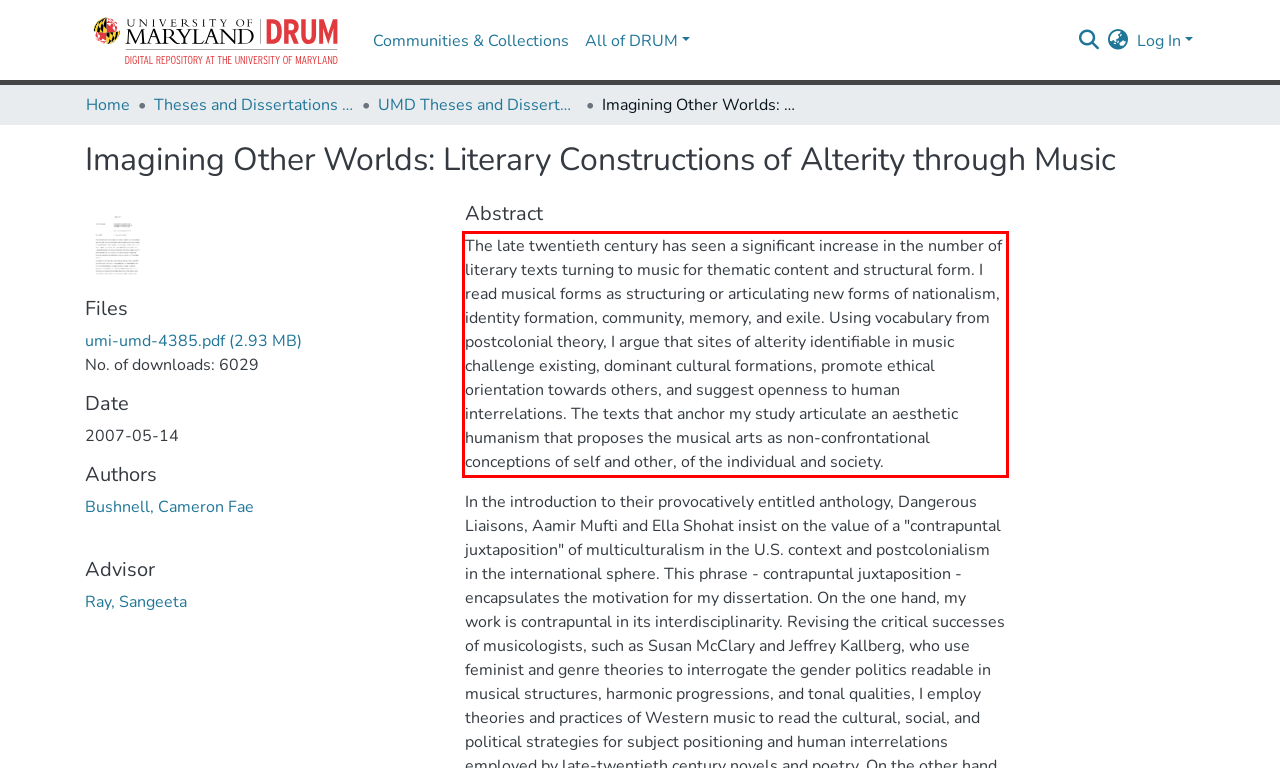Inspect the webpage screenshot that has a red bounding box and use OCR technology to read and display the text inside the red bounding box.

The late twentieth century has seen a significant increase in the number of literary texts turning to music for thematic content and structural form. I read musical forms as structuring or articulating new forms of nationalism, identity formation, community, memory, and exile. Using vocabulary from postcolonial theory, I argue that sites of alterity identifiable in music challenge existing, dominant cultural formations, promote ethical orientation towards others, and suggest openness to human interrelations. The texts that anchor my study articulate an aesthetic humanism that proposes the musical arts as non-confrontational conceptions of self and other, of the individual and society.